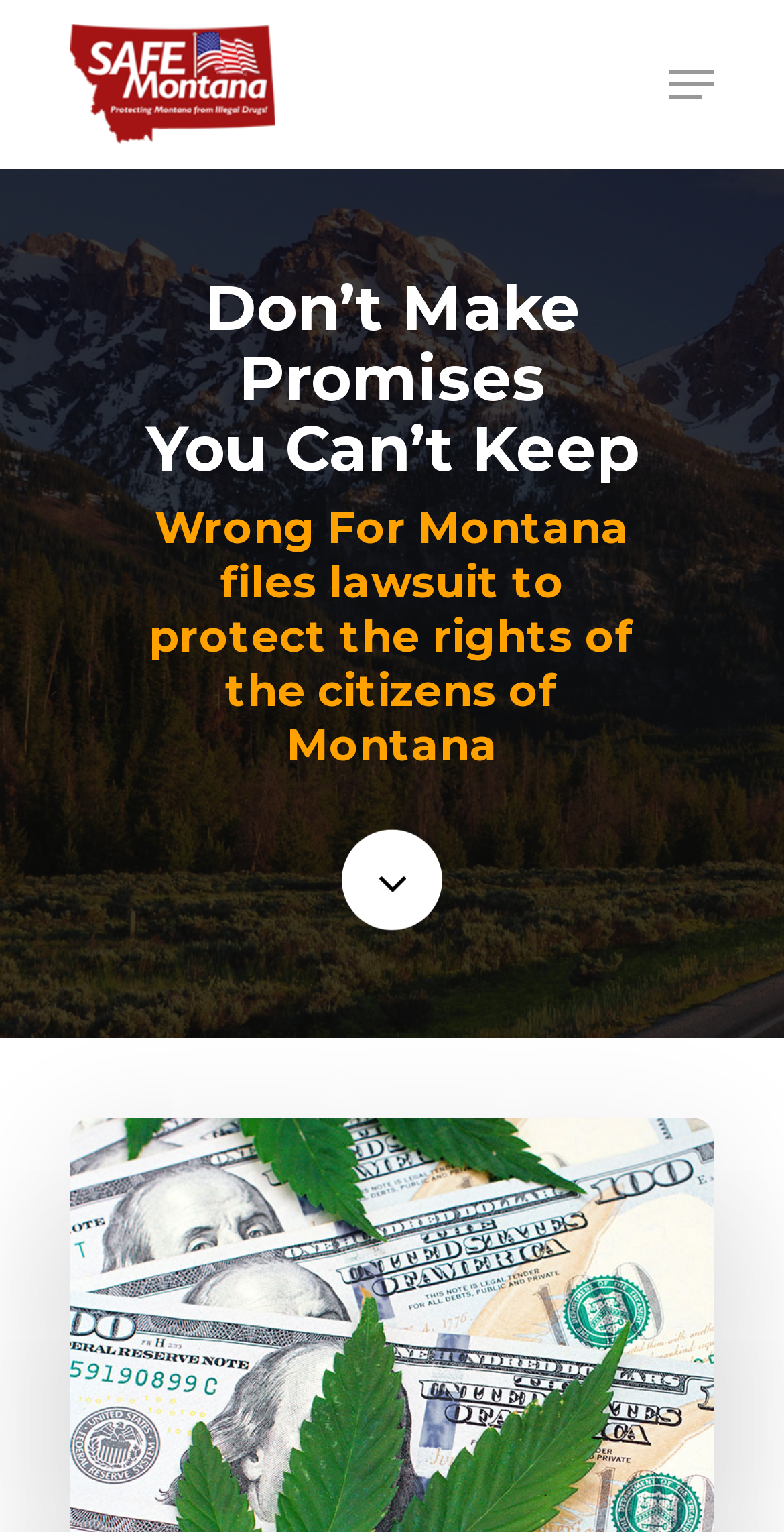Using details from the image, please answer the following question comprehensively:
What is the purpose of the 'Wrong For Montana' organization?

The heading 'Wrong For Montana files lawsuit to protect the rights of the citizens of Montana' suggests that the purpose of the 'Wrong For Montana' organization is to protect the rights of the citizens of Montana.